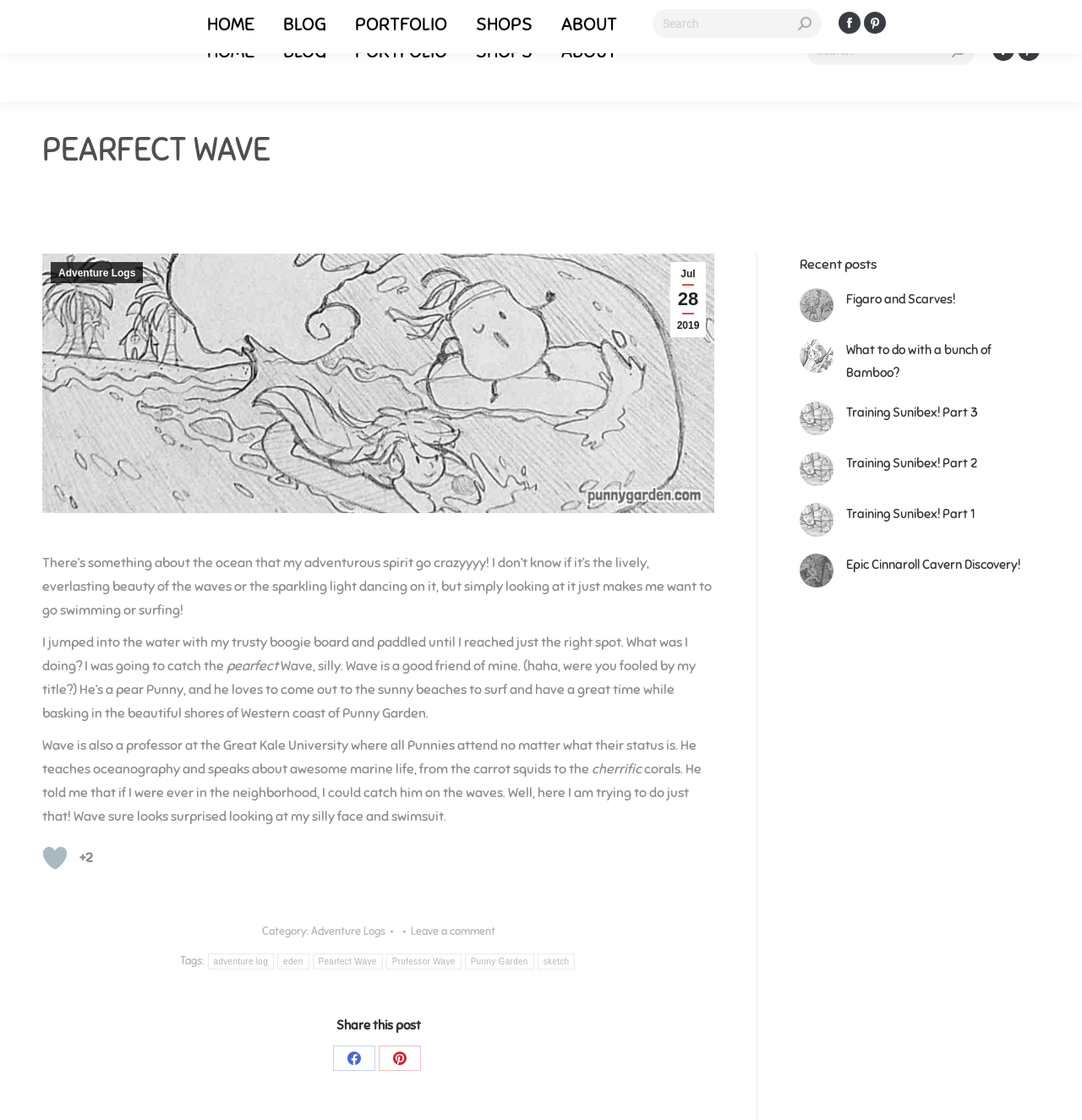Given the element description: "Share on FacebookShare on Facebook", predict the bounding box coordinates of the UI element it refers to, using four float numbers between 0 and 1, i.e., [left, top, right, bottom].

[0.307, 0.934, 0.346, 0.956]